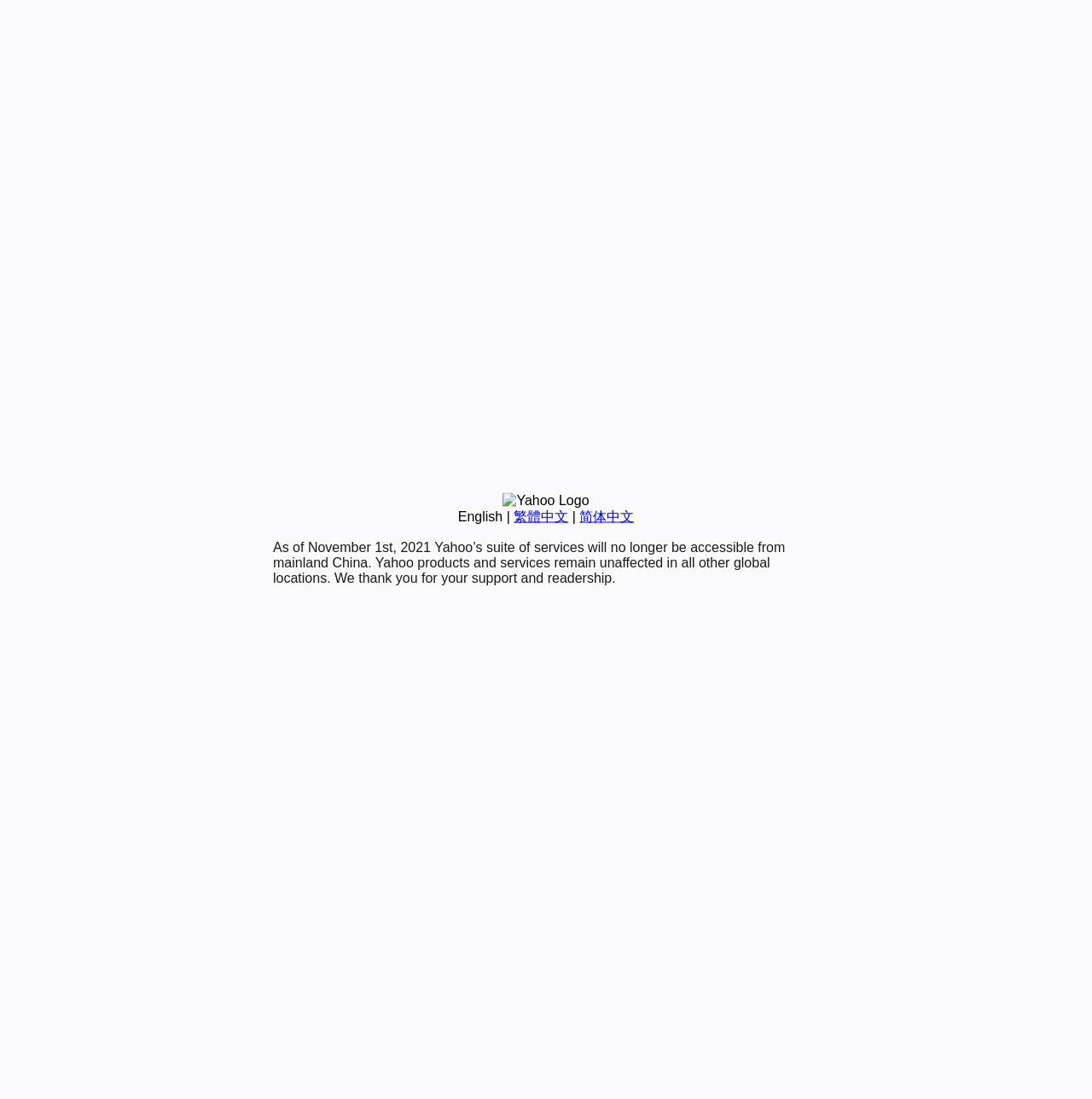Identify the bounding box coordinates for the UI element described as follows: "繁體中文". Ensure the coordinates are four float numbers between 0 and 1, formatted as [left, top, right, bottom].

[0.47, 0.463, 0.52, 0.476]